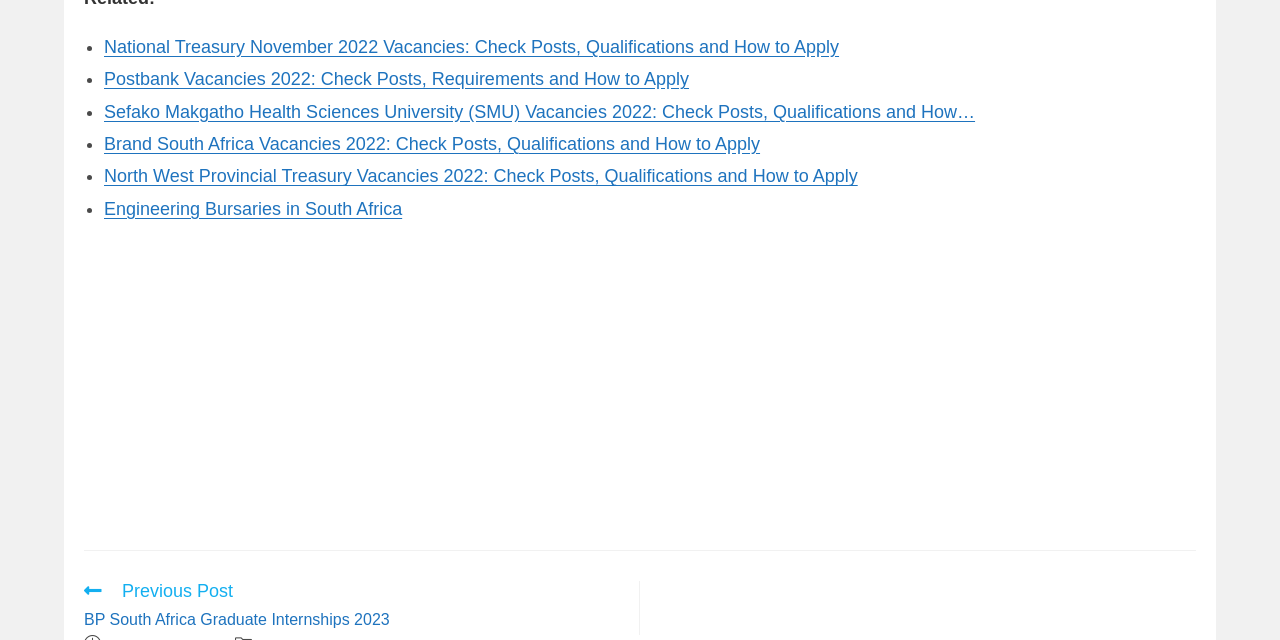Respond to the question below with a concise word or phrase:
How many list items are on this webpage?

6